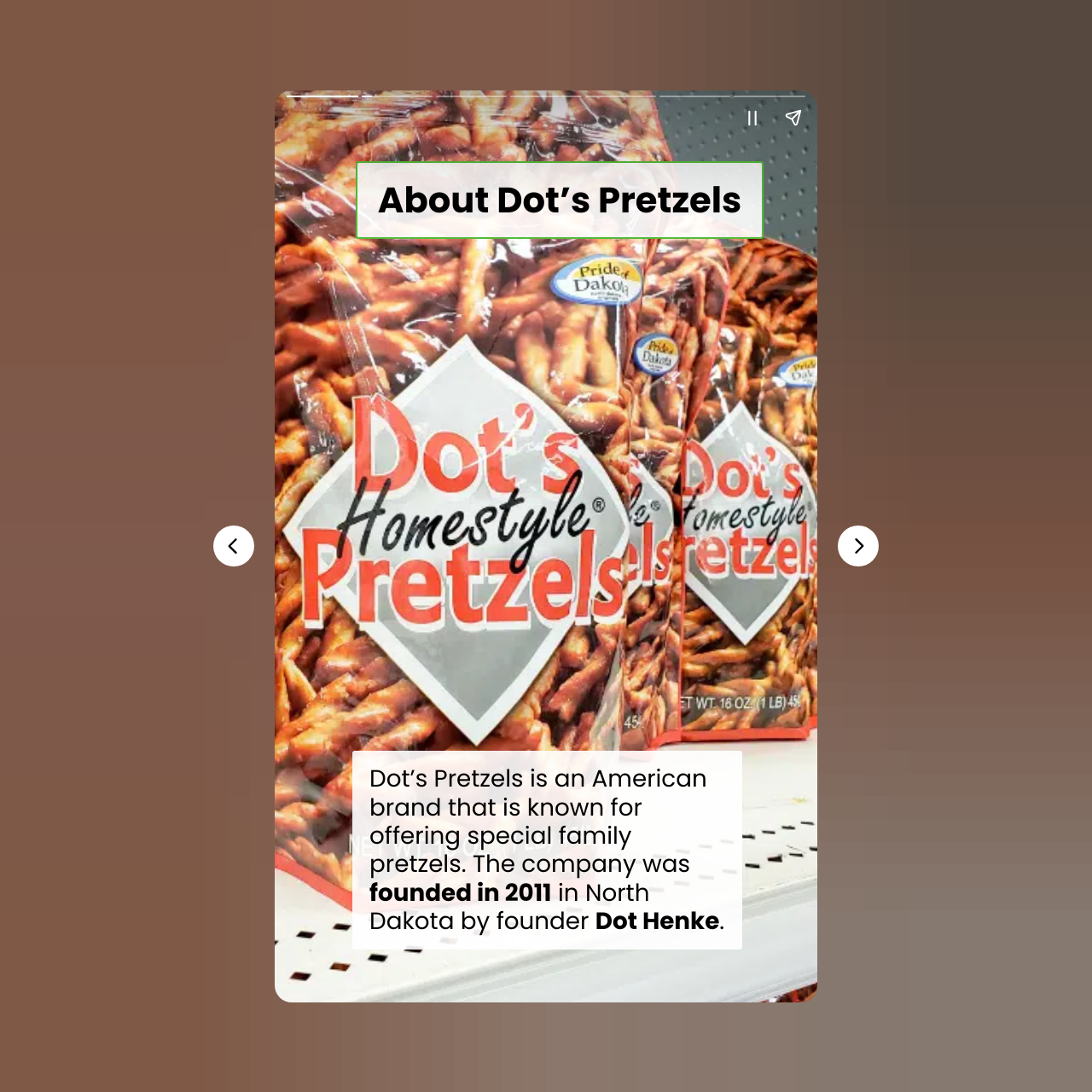Where was Dot's Pretzels founded?
Please provide a single word or phrase as your answer based on the image.

North Dakota